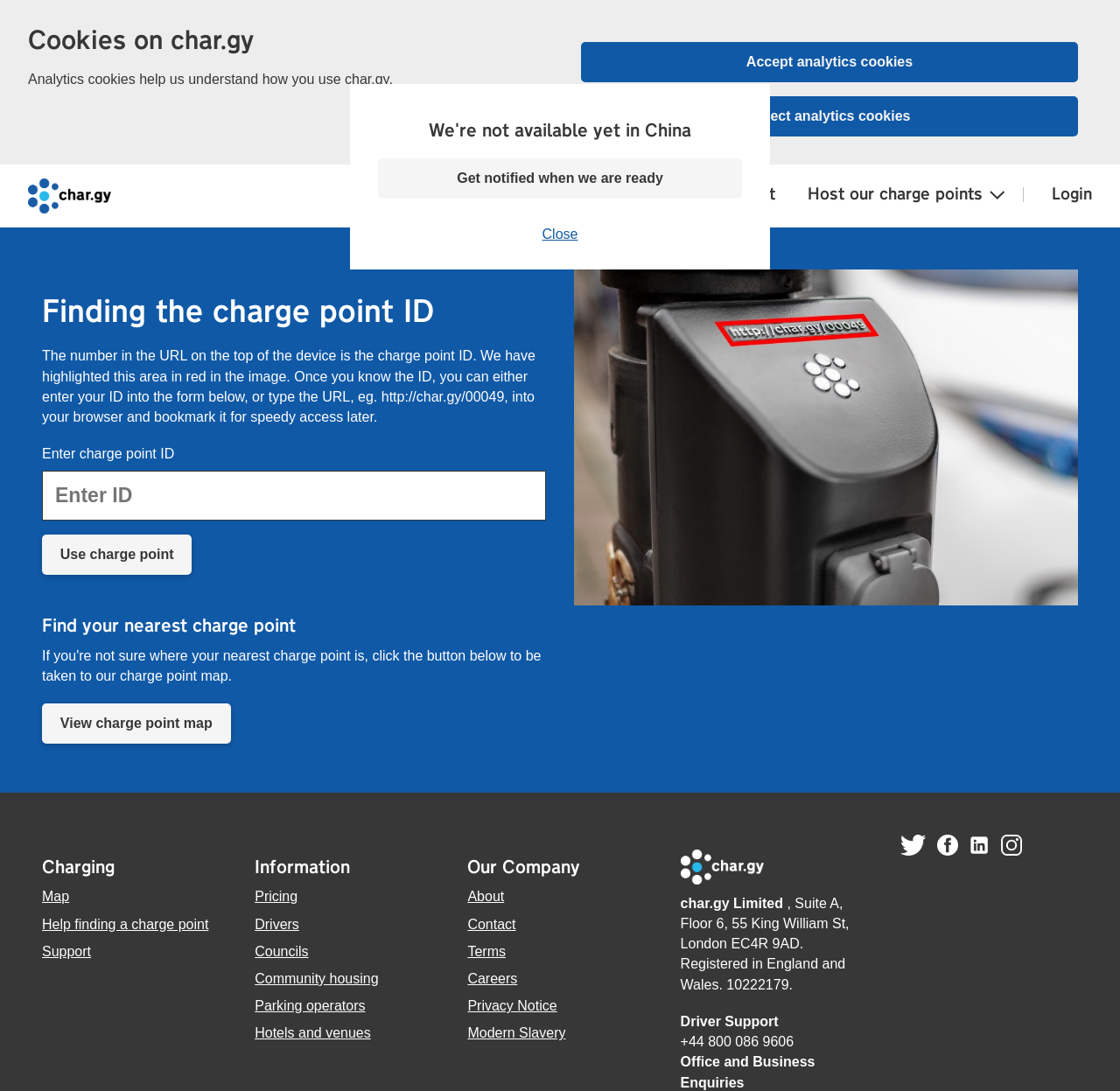Determine the bounding box coordinates for the area that needs to be clicked to fulfill this task: "Get notified when we are ready". The coordinates must be given as four float numbers between 0 and 1, i.e., [left, top, right, bottom].

[0.338, 0.145, 0.662, 0.182]